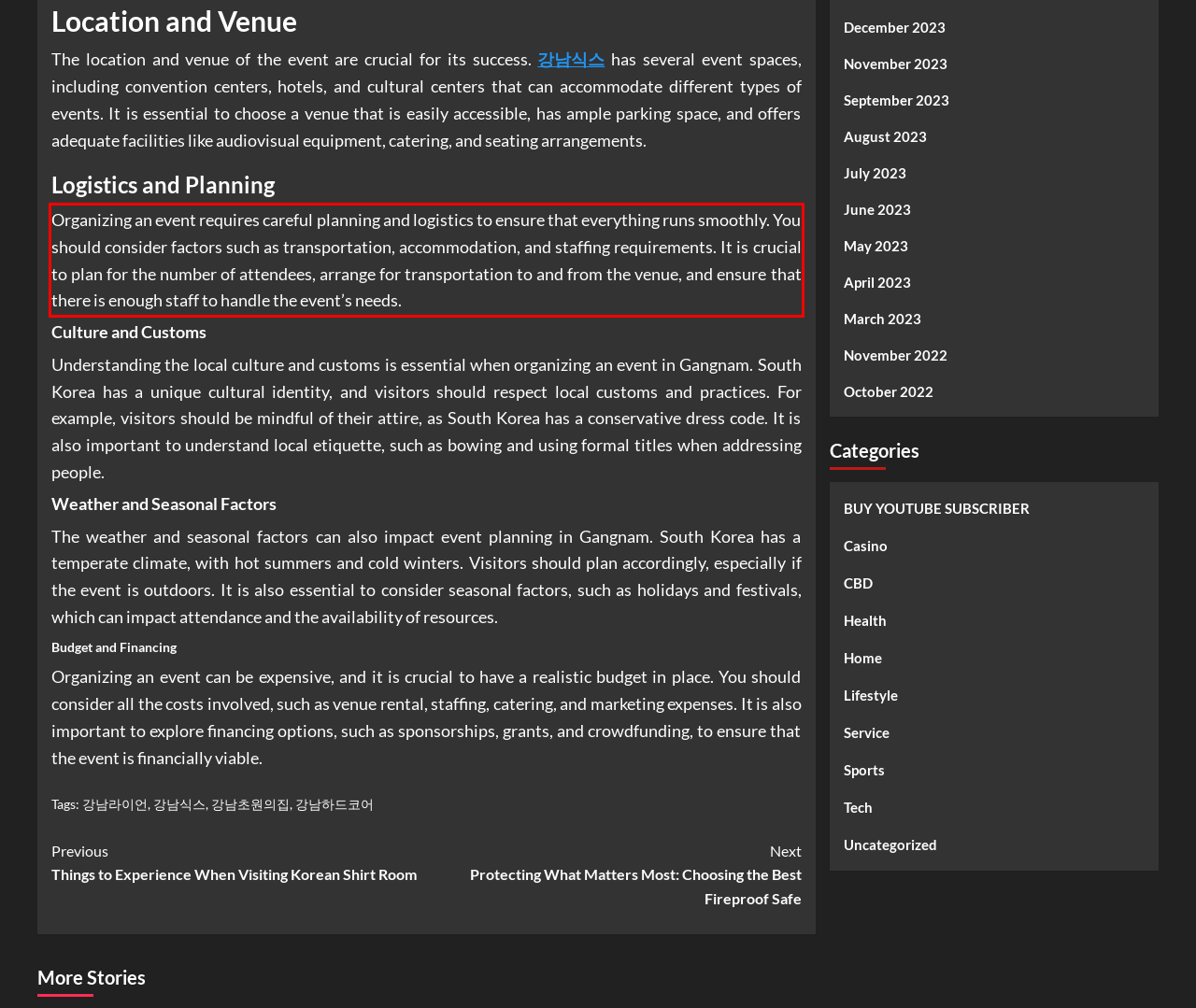From the given screenshot of a webpage, identify the red bounding box and extract the text content within it.

Organizing an event requires careful planning and logistics to ensure that everything runs smoothly. You should consider factors such as transportation, accommodation, and staffing requirements. It is crucial to plan for the number of attendees, arrange for transportation to and from the venue, and ensure that there is enough staff to handle the event’s needs.